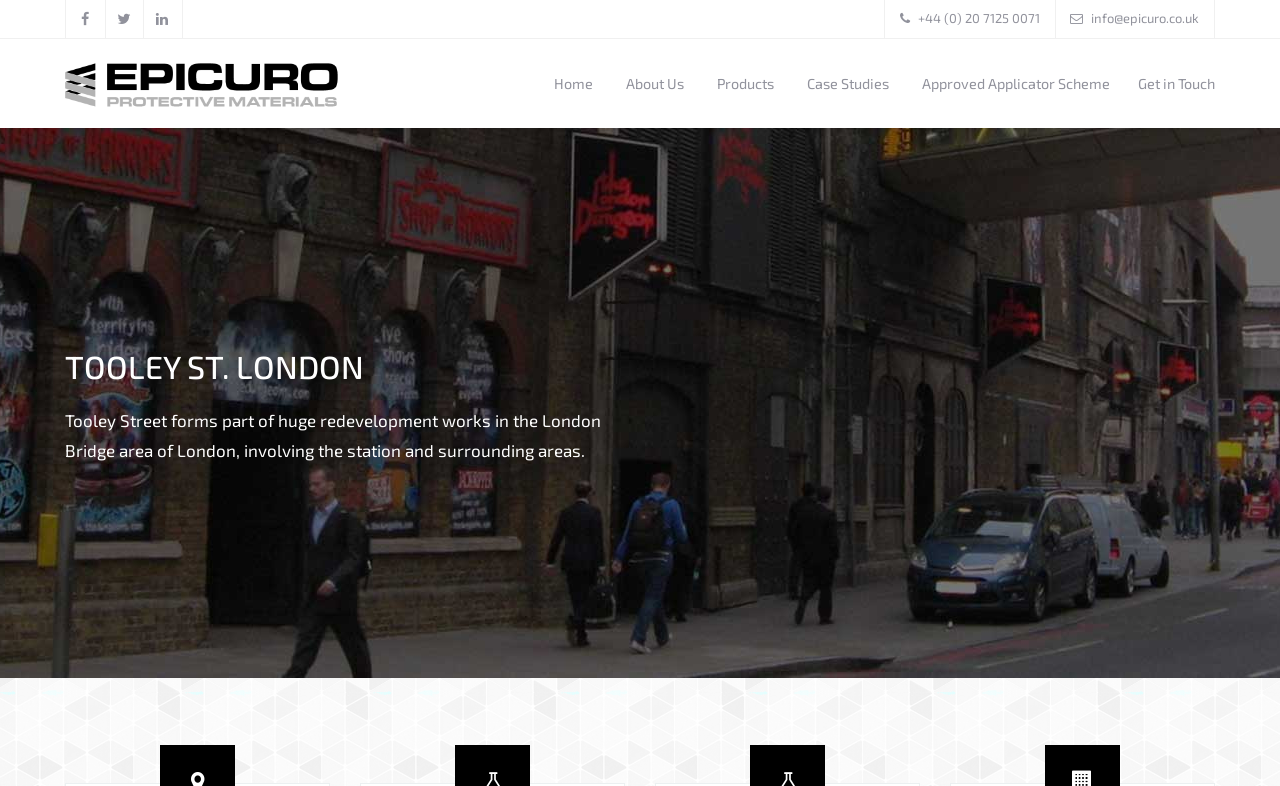Determine the bounding box coordinates in the format (top-left x, top-left y, bottom-right x, bottom-right y). Ensure all values are floating point numbers between 0 and 1. Identify the bounding box of the UI element described by: +44 (0) 20 7125 0071

[0.717, 0.013, 0.812, 0.033]